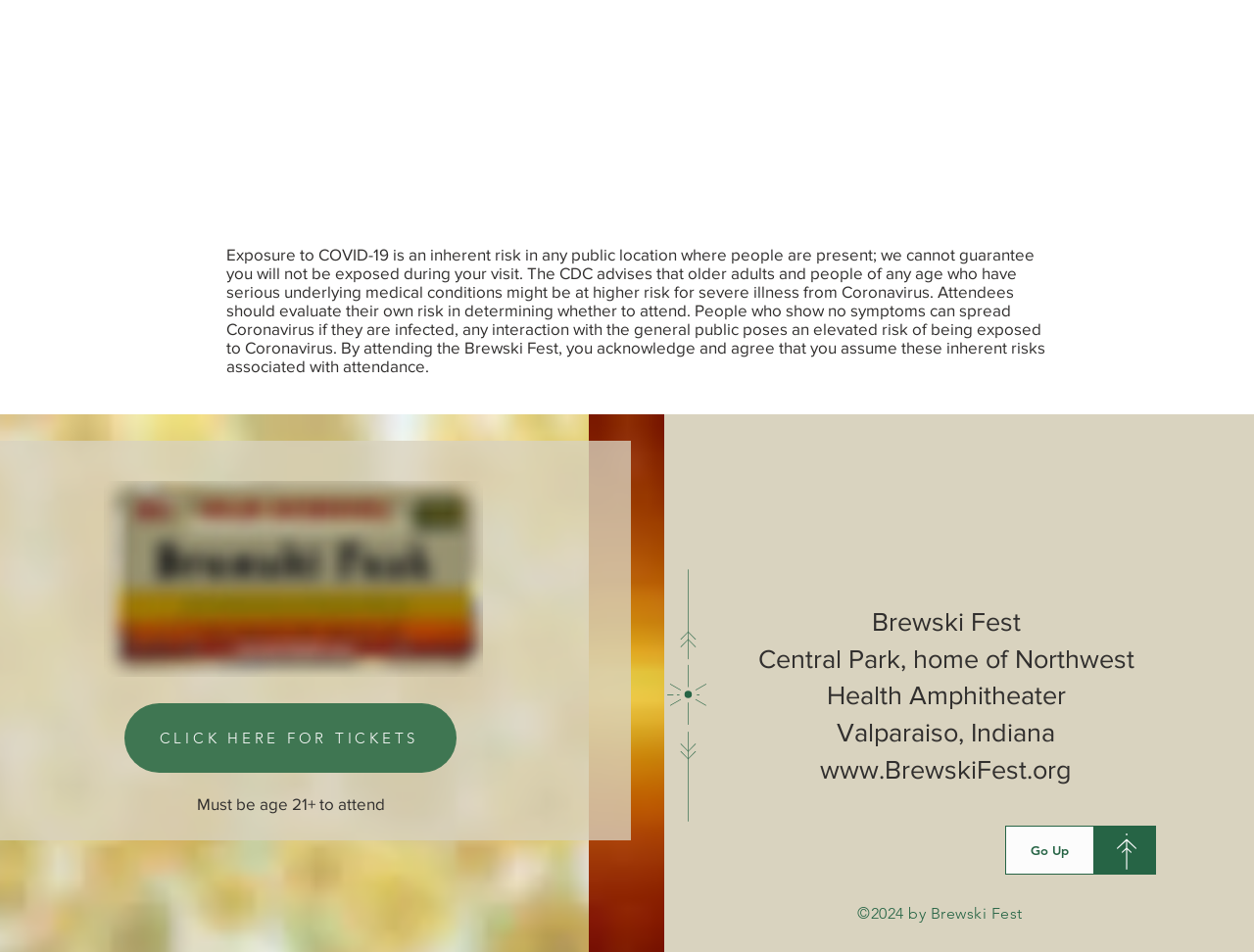Where is the Brewski Fest event located?
Using the image, respond with a single word or phrase.

Central Park, Valparaiso, Indiana